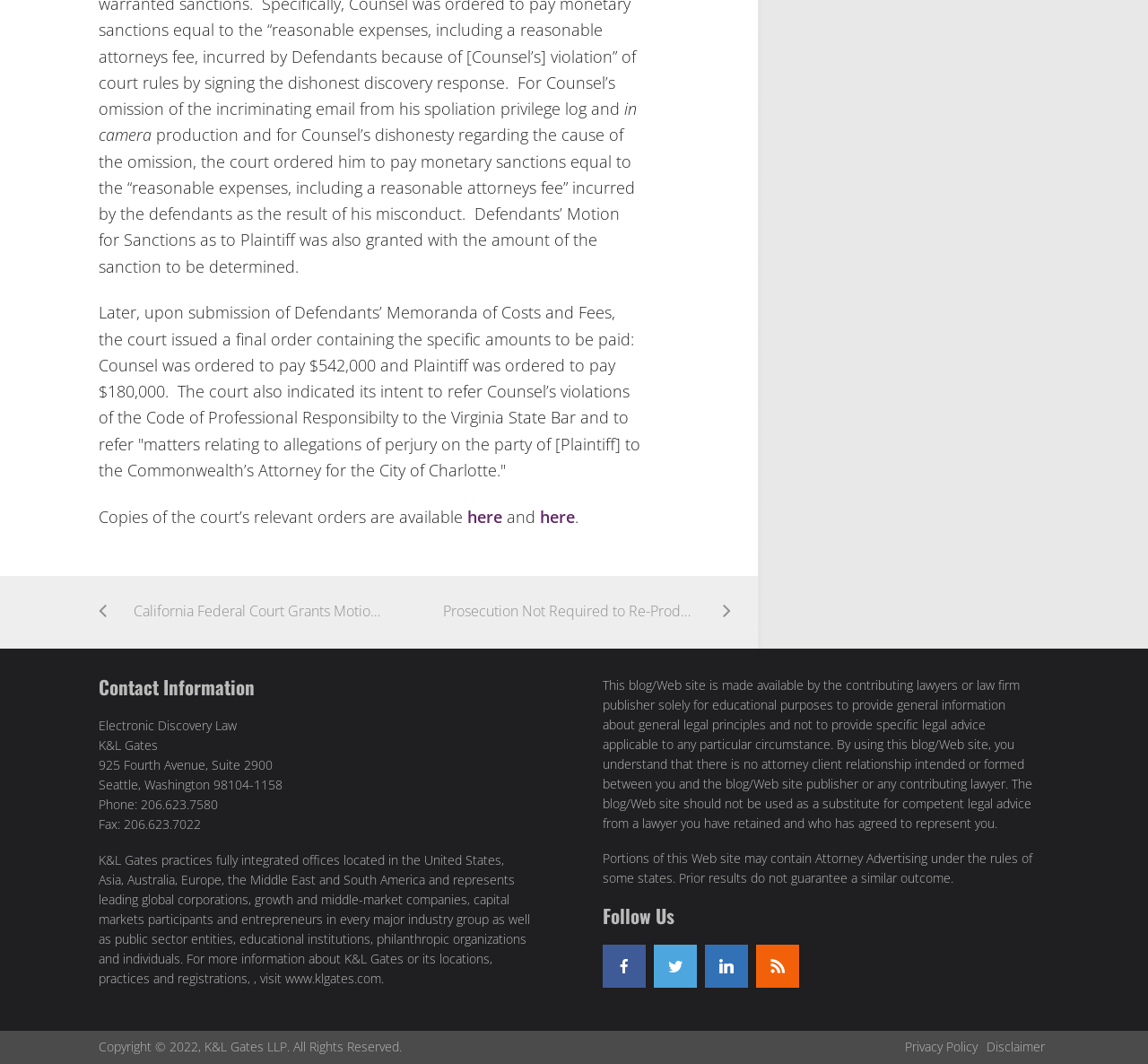Please identify the coordinates of the bounding box that should be clicked to fulfill this instruction: "Follow on Facebook".

[0.525, 0.888, 0.562, 0.929]